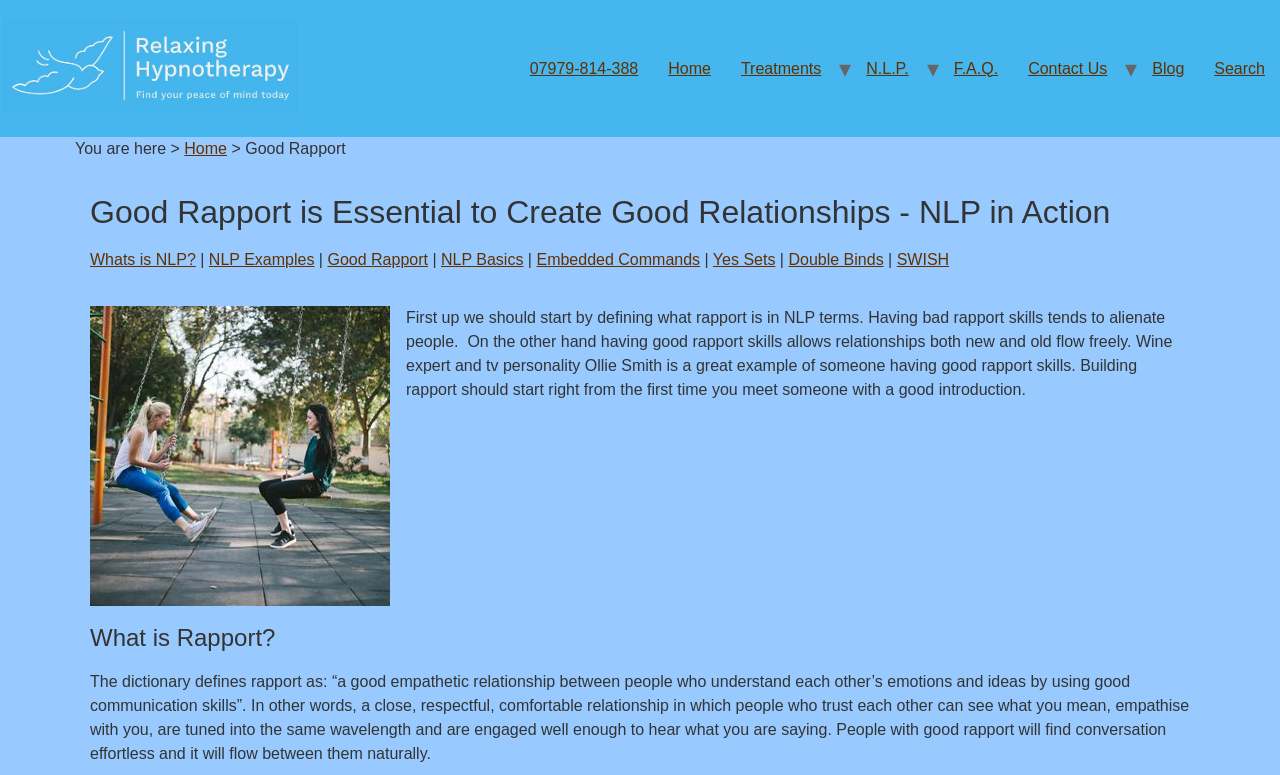Calculate the bounding box coordinates for the UI element based on the following description: "Double Binds". Ensure the coordinates are four float numbers between 0 and 1, i.e., [left, top, right, bottom].

[0.616, 0.323, 0.69, 0.345]